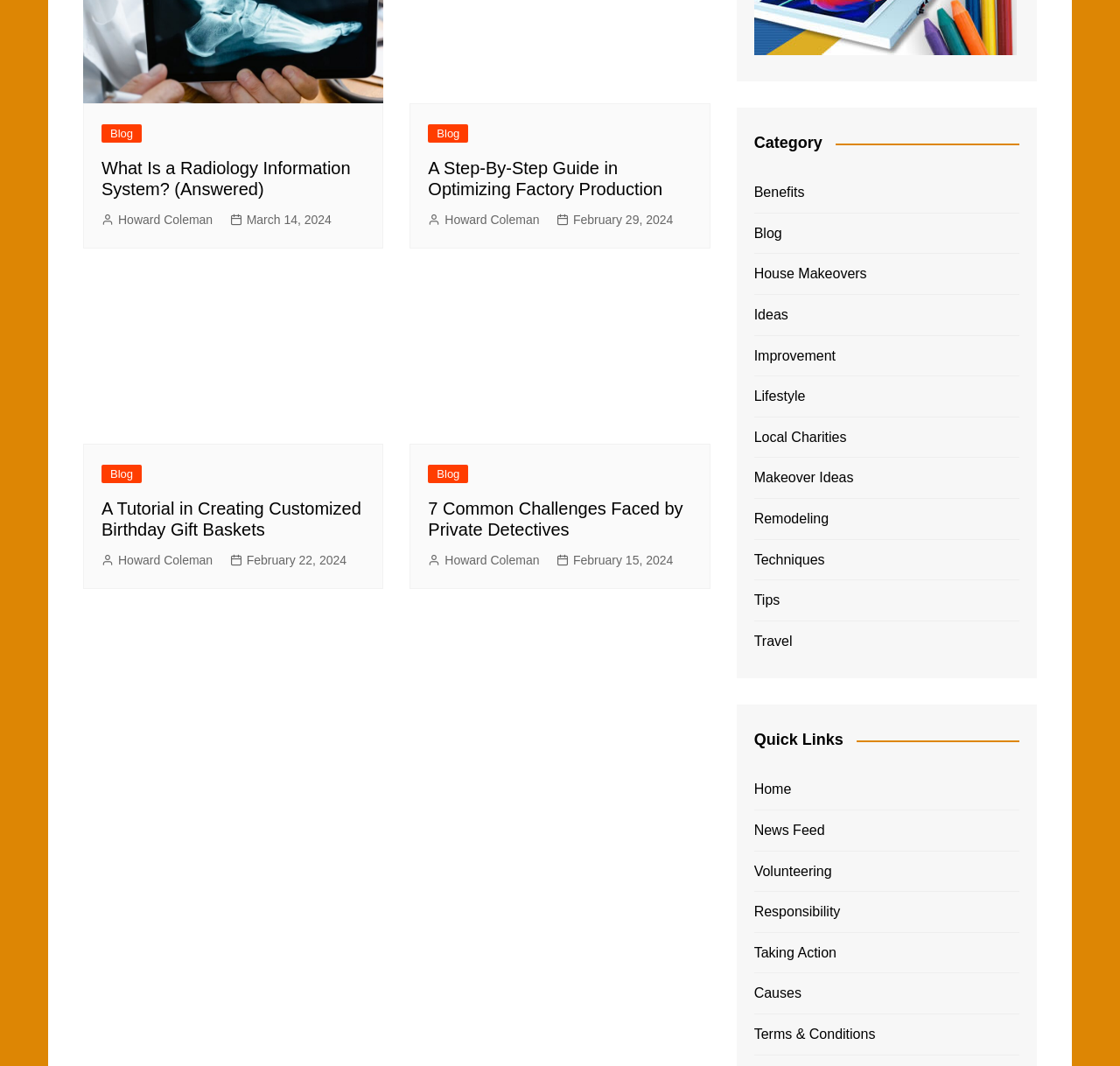Provide the bounding box coordinates for the UI element that is described by this text: "Ideas". The coordinates should be in the form of four float numbers between 0 and 1: [left, top, right, bottom].

[0.673, 0.285, 0.704, 0.306]